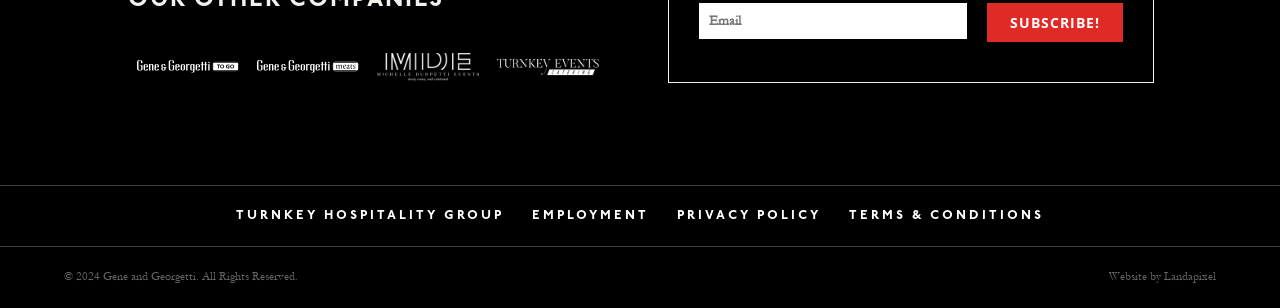Identify the bounding box for the UI element that is described as follows: "Privacy Policy".

[0.52, 0.604, 0.65, 0.8]